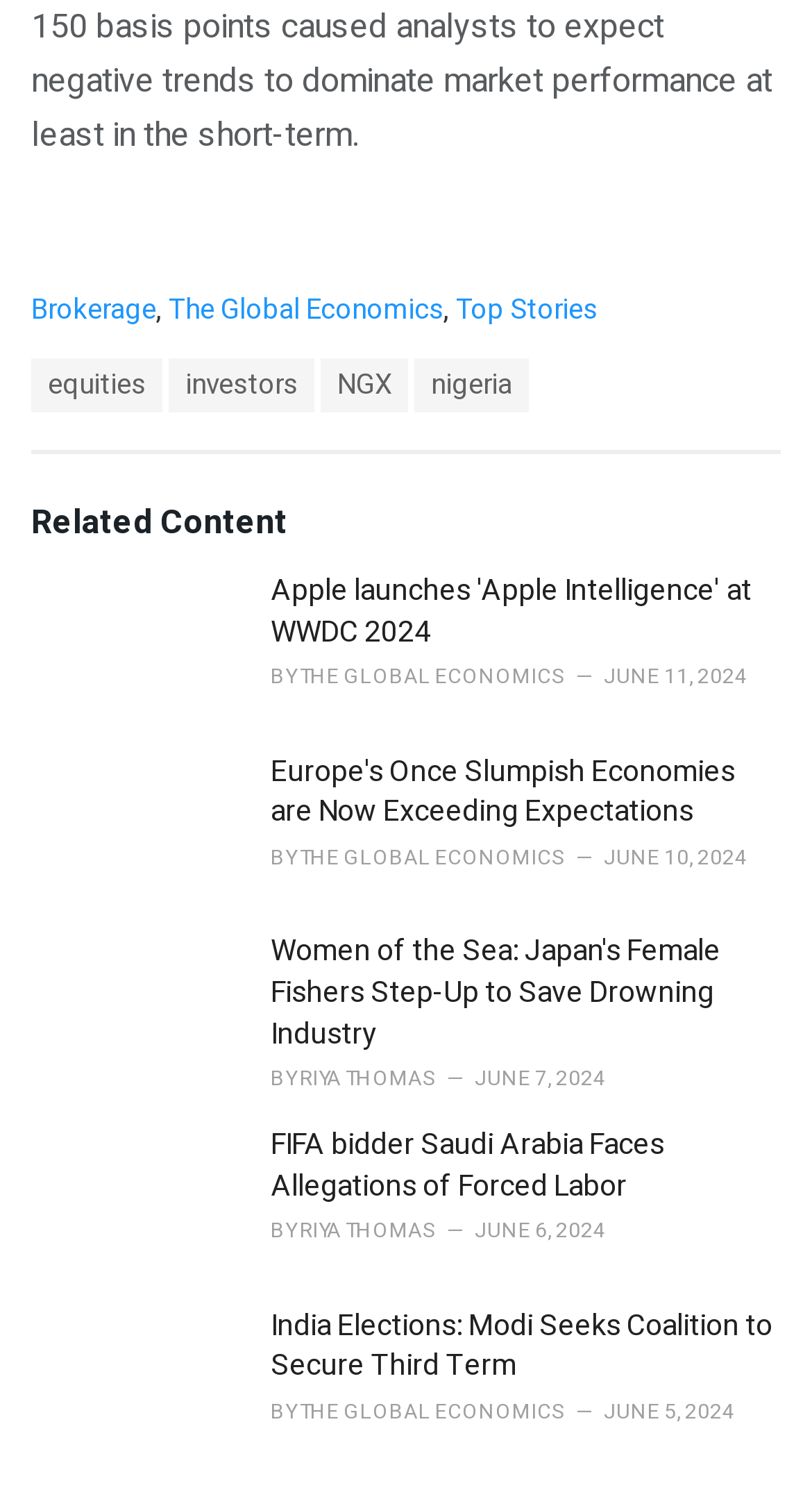Given the description of a UI element: "Emma Born", identify the bounding box coordinates of the matching element in the webpage screenshot.

None